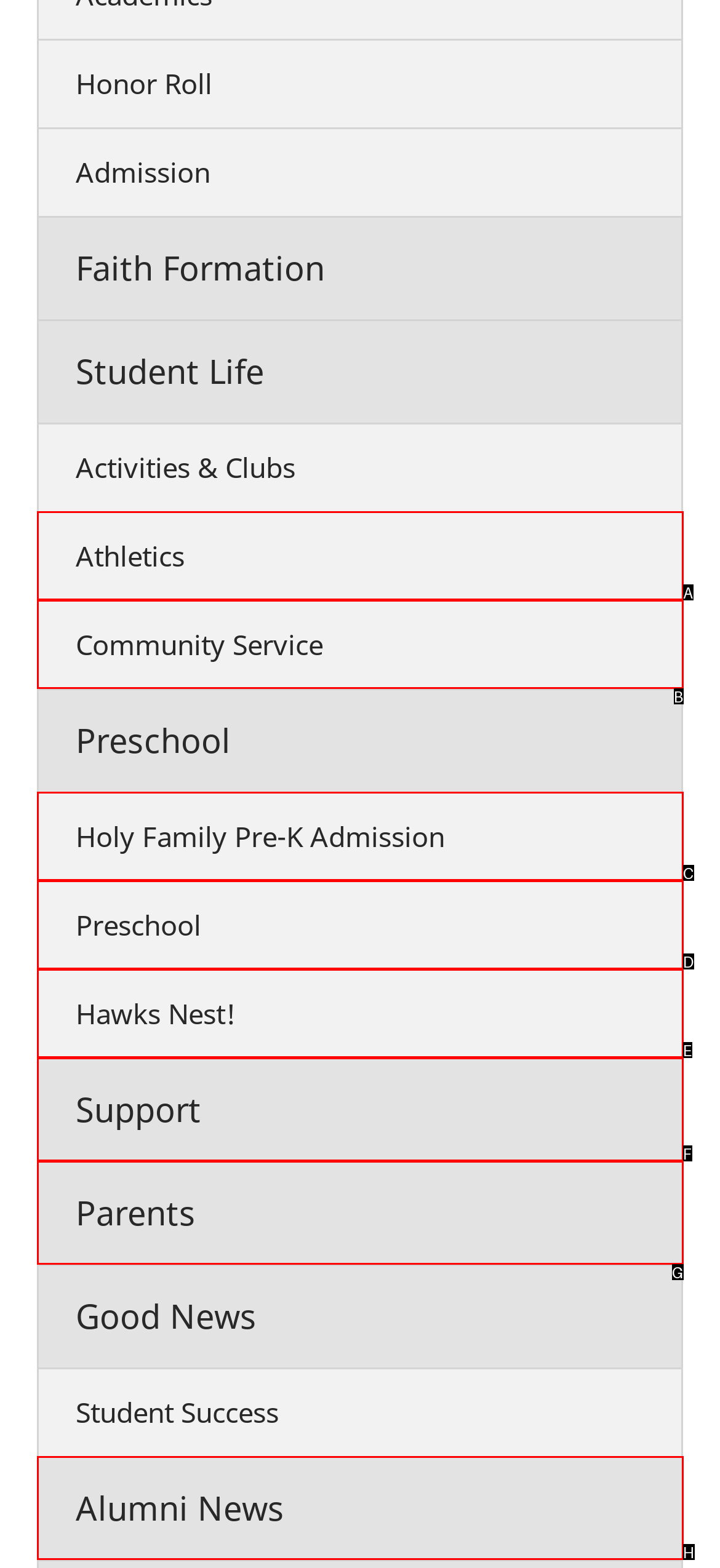From the provided options, pick the HTML element that matches the description: Holy Family Pre-K Admission. Respond with the letter corresponding to your choice.

C